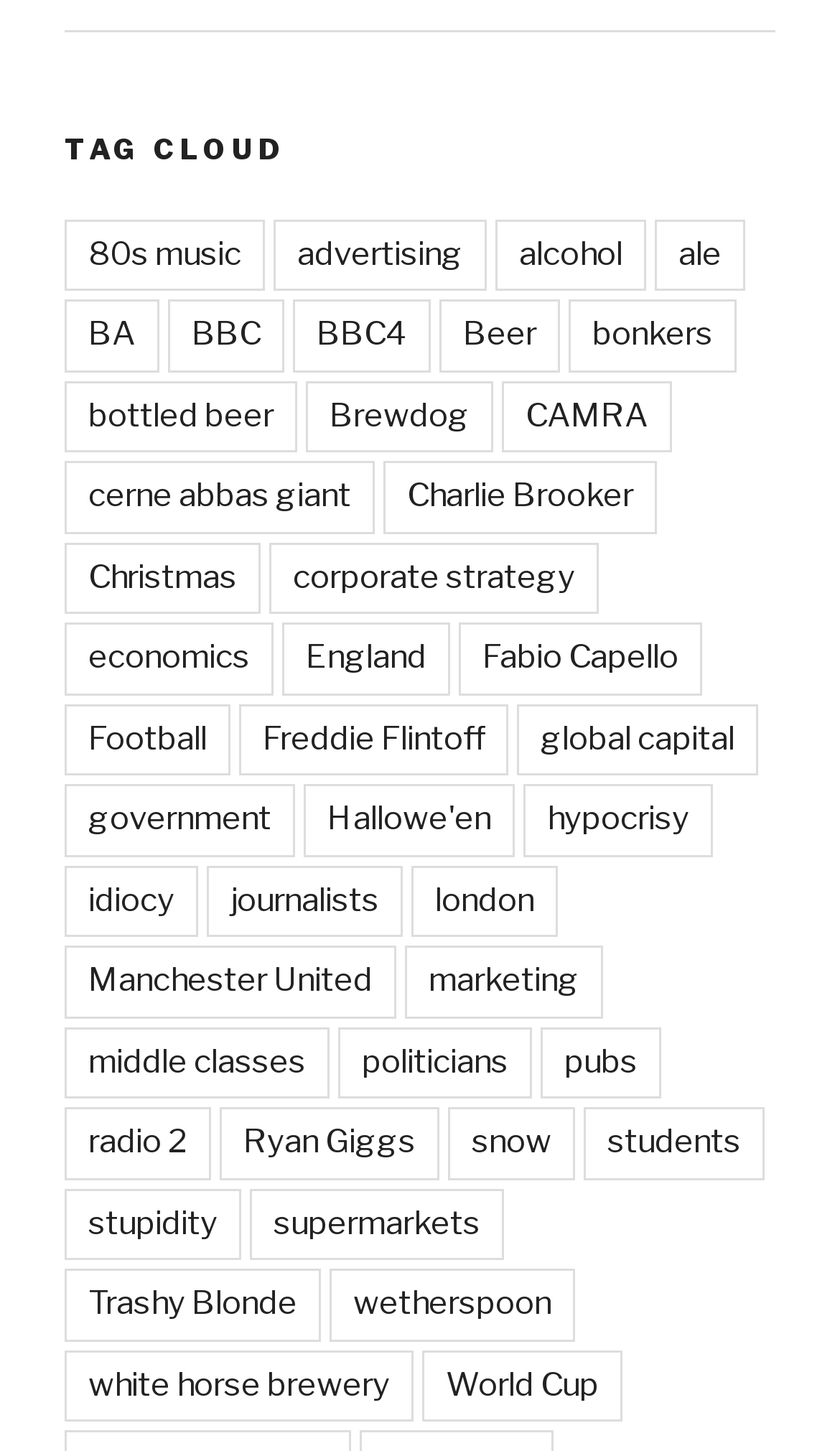What is the category of the link 'Brewdog' in the tag cloud?
Please use the image to deliver a detailed and complete answer.

The category of the link 'Brewdog' in the tag cloud is 'Beer' because 'Brewdog' is a brewery company, and it is located near other beer-related links such as 'Beer' and 'bottled beer' in the tag cloud.